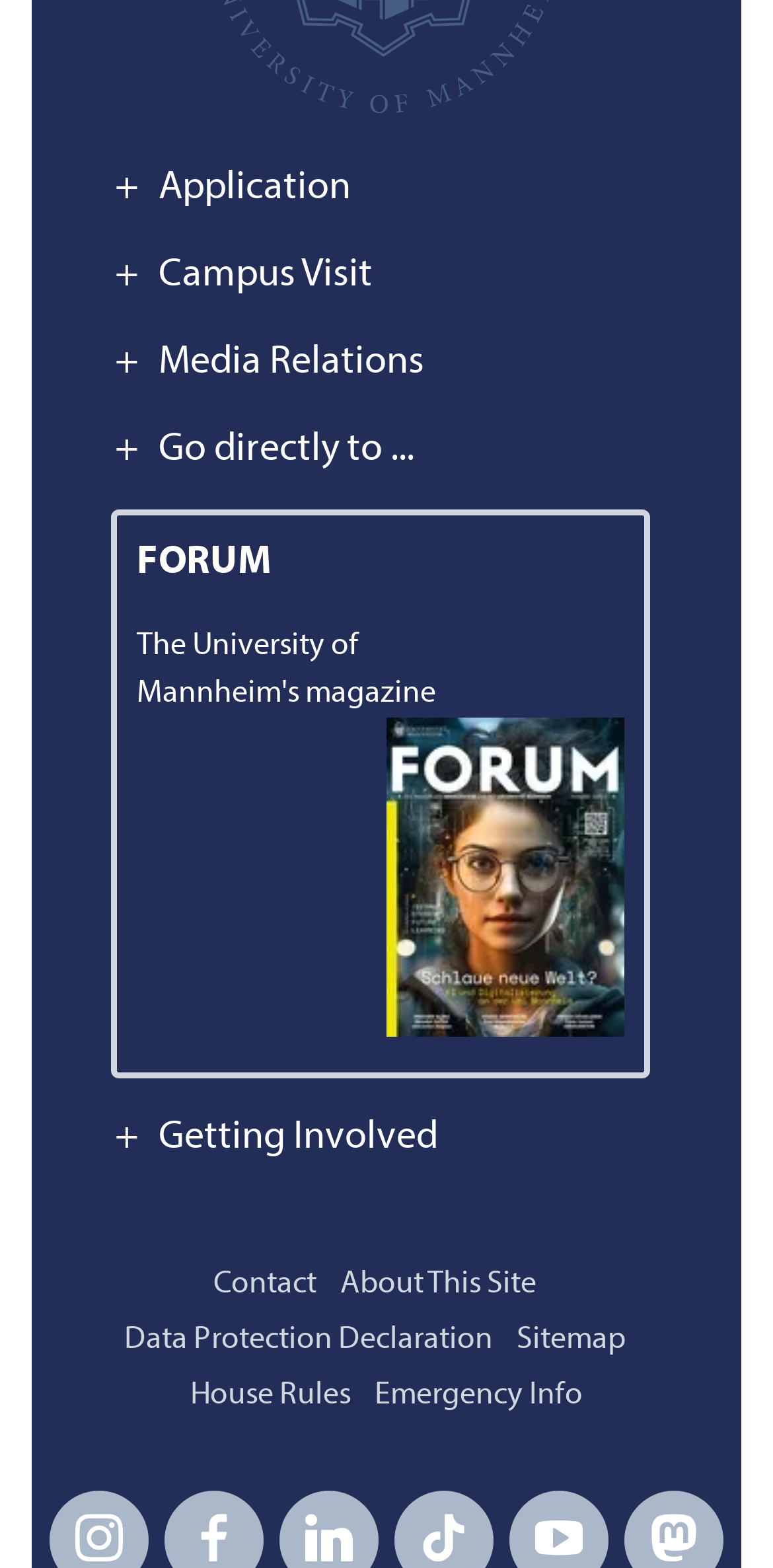Indicate the bounding box coordinates of the clickable region to achieve the following instruction: "Visit the University of Mannheim's magazine."

[0.177, 0.402, 0.564, 0.452]